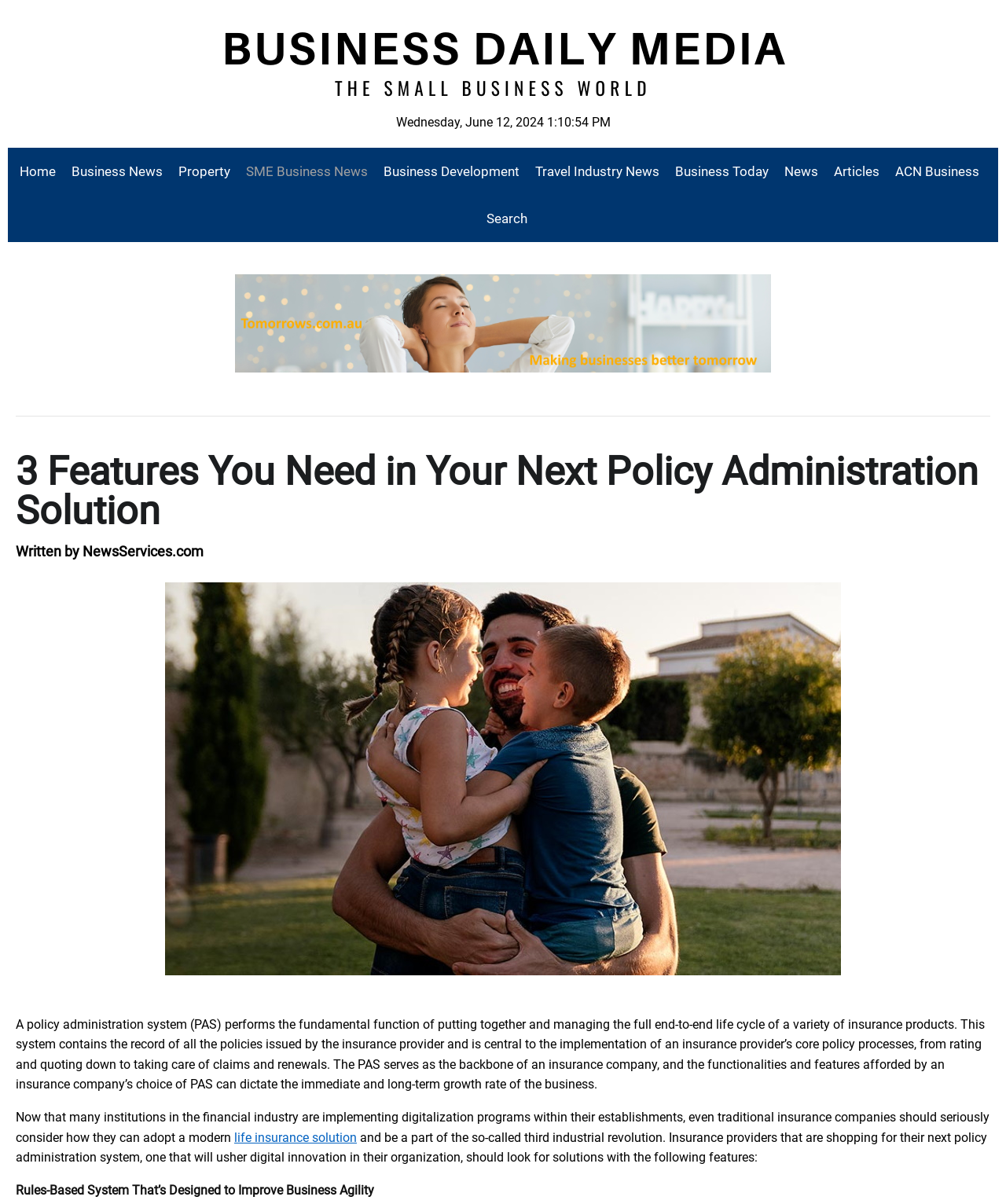Find the bounding box coordinates for the area that must be clicked to perform this action: "Search for something".

[0.476, 0.162, 0.524, 0.201]